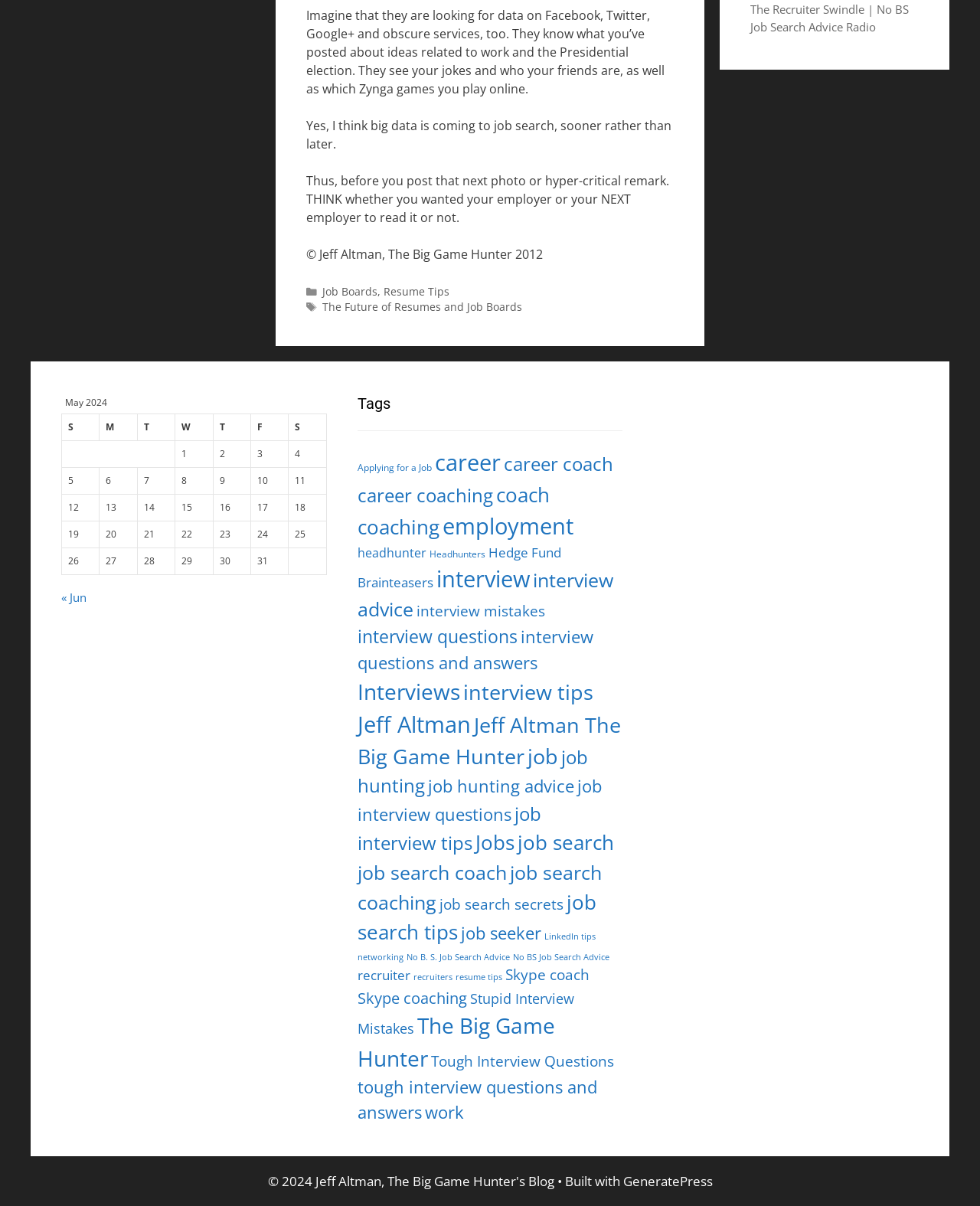Use a single word or phrase to answer the question:
How many items are in the 'Applying for a Job' category?

42 items